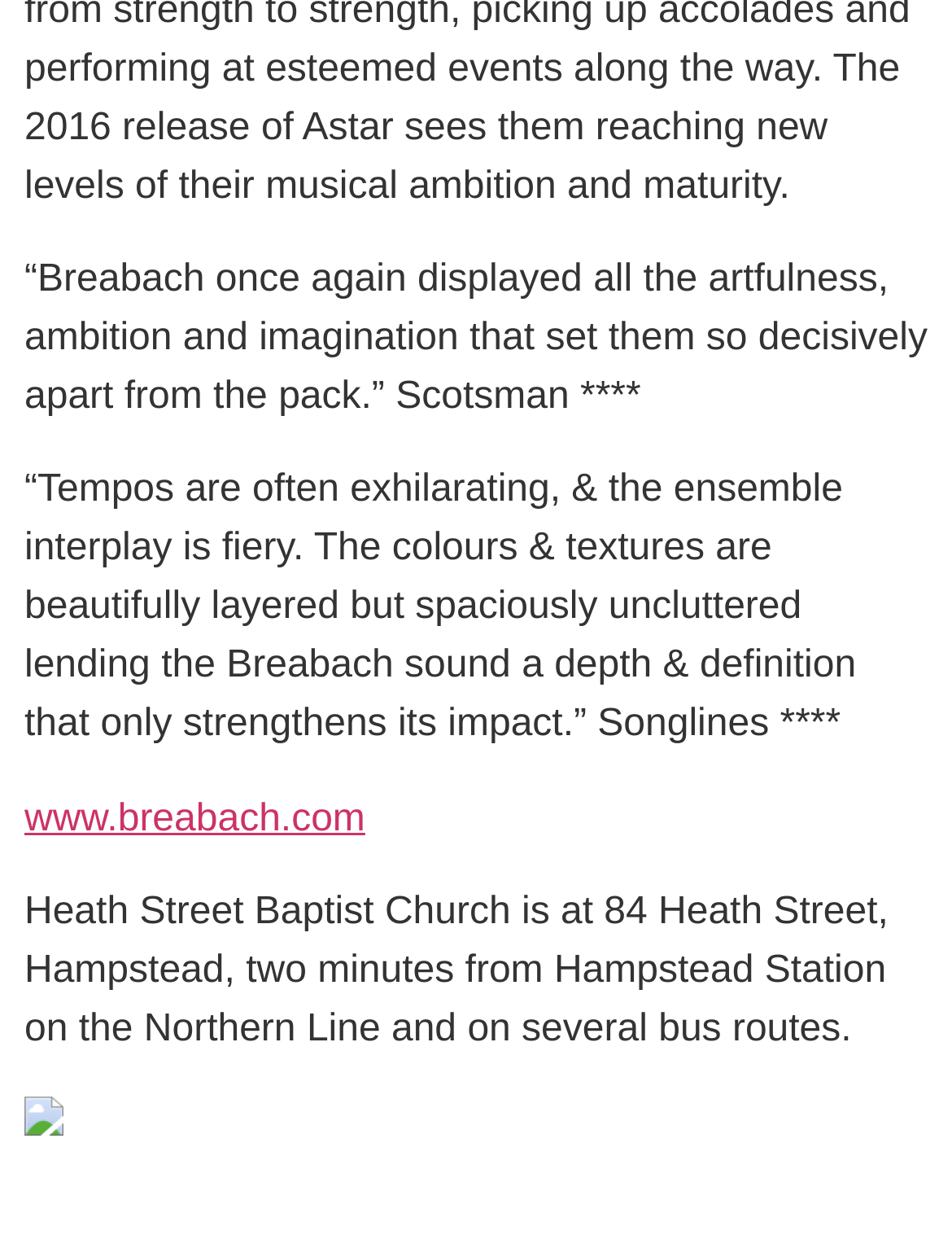What is the location of Heath Street Baptist Church?
Refer to the image and give a detailed response to the question.

The location can be found in the fourth StaticText element, which states 'Heath Street Baptist Church is at 84 Heath Street, Hampstead, two minutes from Hampstead Station on the Northern Line and on several bus routes.'.